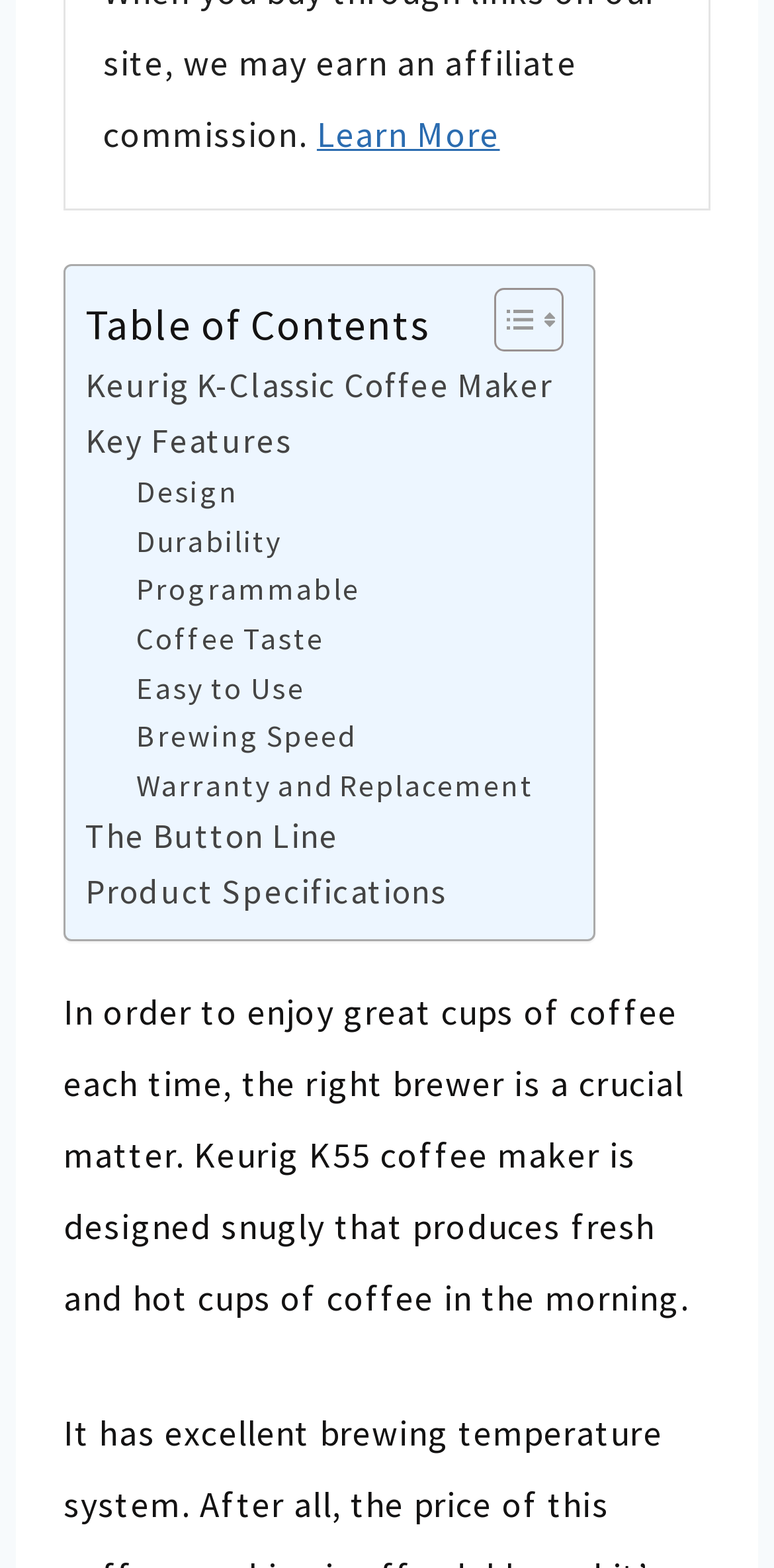Can you find the bounding box coordinates of the area I should click to execute the following instruction: "View Keurig K-Classic Coffee Maker details"?

[0.11, 0.23, 0.715, 0.264]